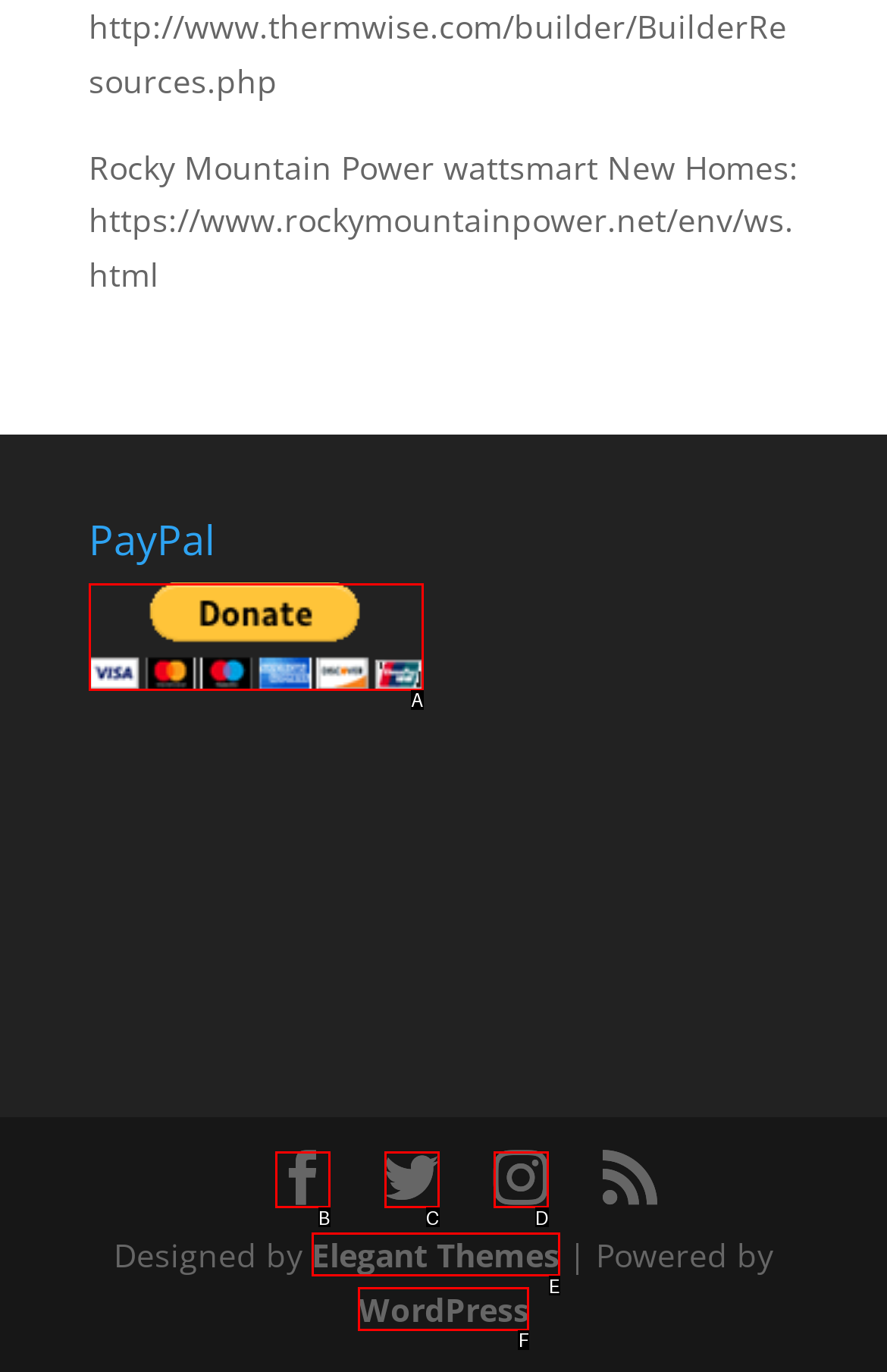From the provided options, pick the HTML element that matches the description: Elegant Themes. Respond with the letter corresponding to your choice.

E